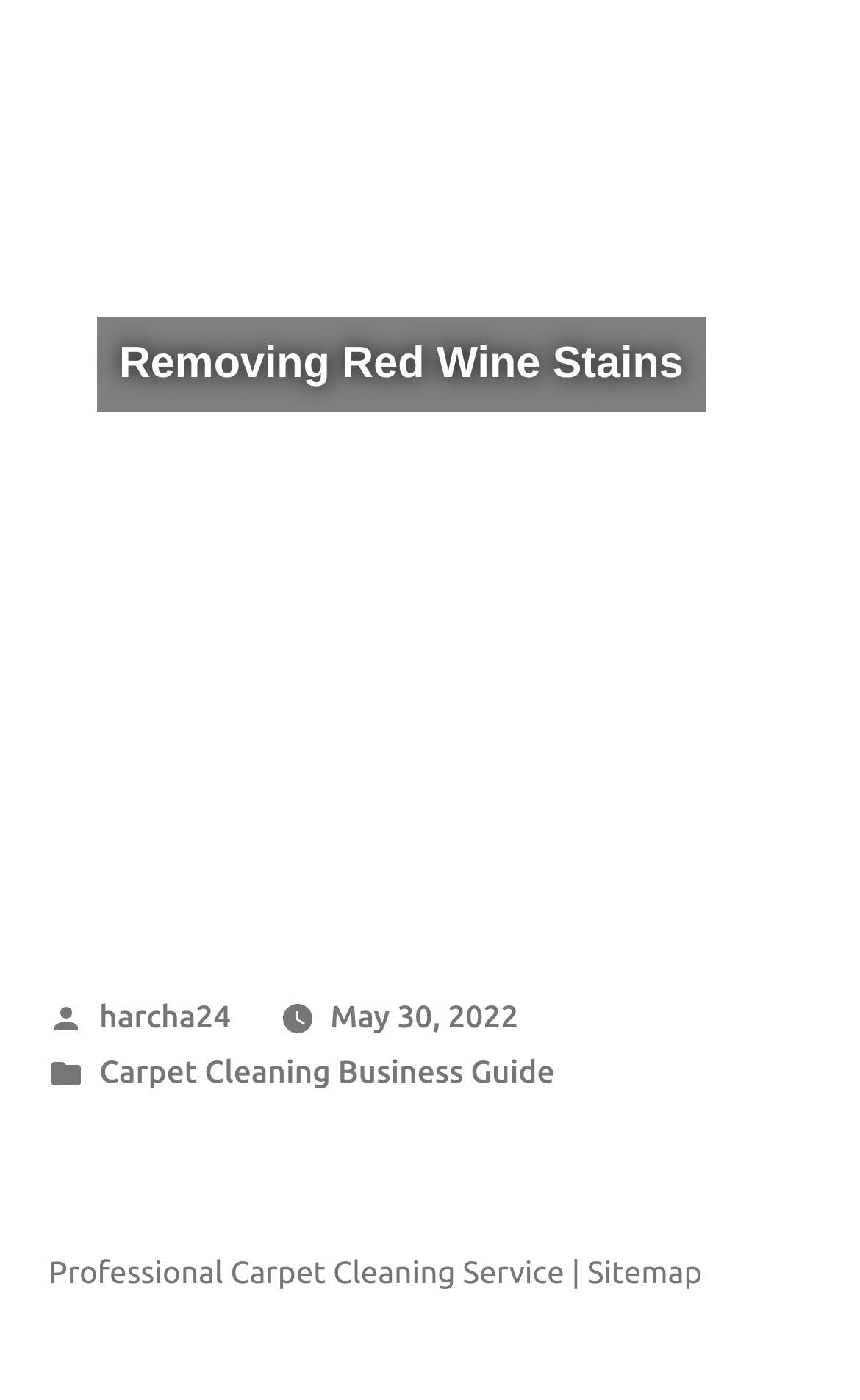Provide a brief response to the question using a single word or phrase: 
When was the article posted?

May 30, 2022